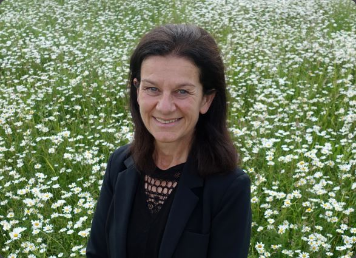Look at the image and answer the question in detail:
What do the wildflowers in the background symbolize?

According to the caption, the lush greenery and floral backdrop symbolize growth and positivity, reflecting the values of leadership and public service, which suggests that the wildflowers in the background have a deeper meaning beyond just being a decorative element.